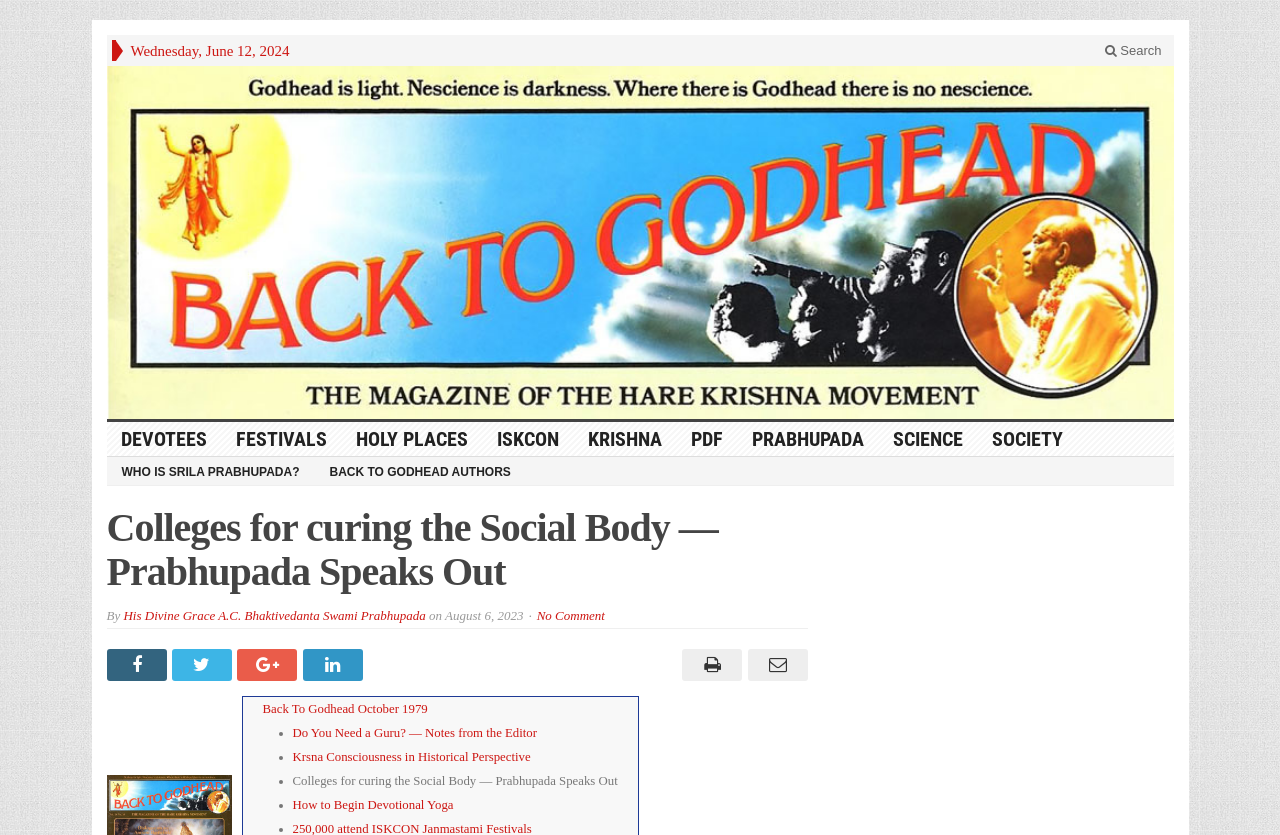What is the title of the article?
Provide a short answer using one word or a brief phrase based on the image.

Colleges for curing the Social Body — Prabhupada Speaks Out